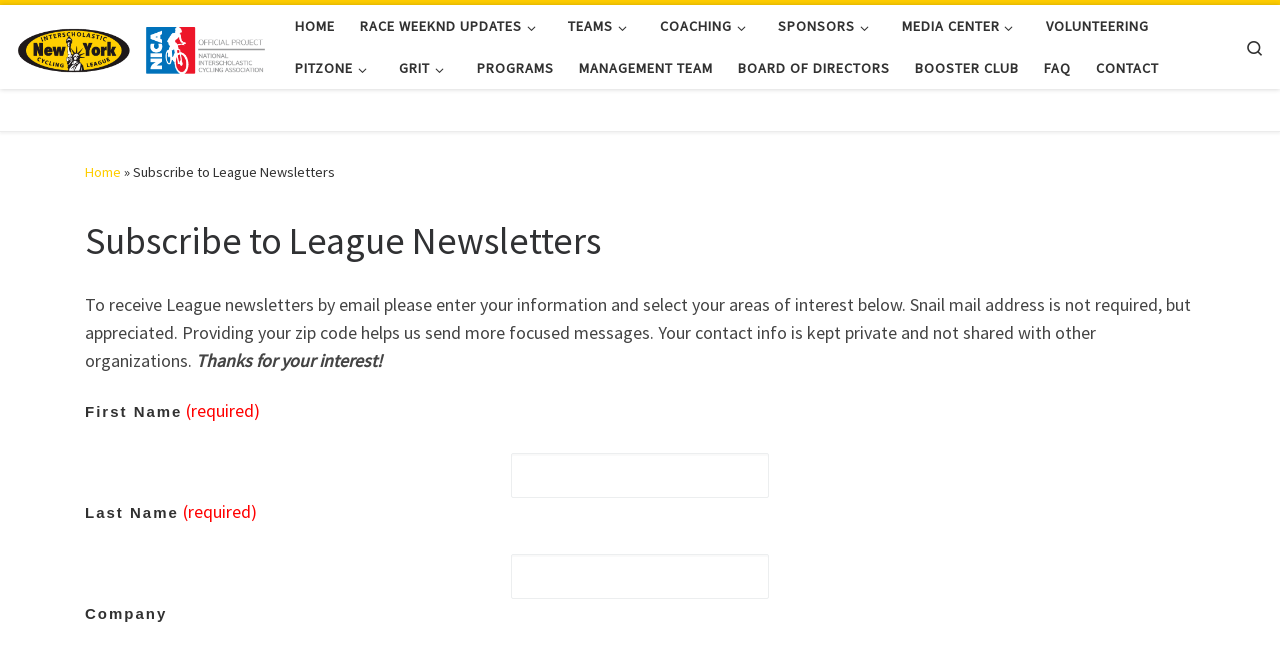Specify the bounding box coordinates for the region that must be clicked to perform the given instruction: "Click on the 'HOME' link".

[0.226, 0.008, 0.267, 0.072]